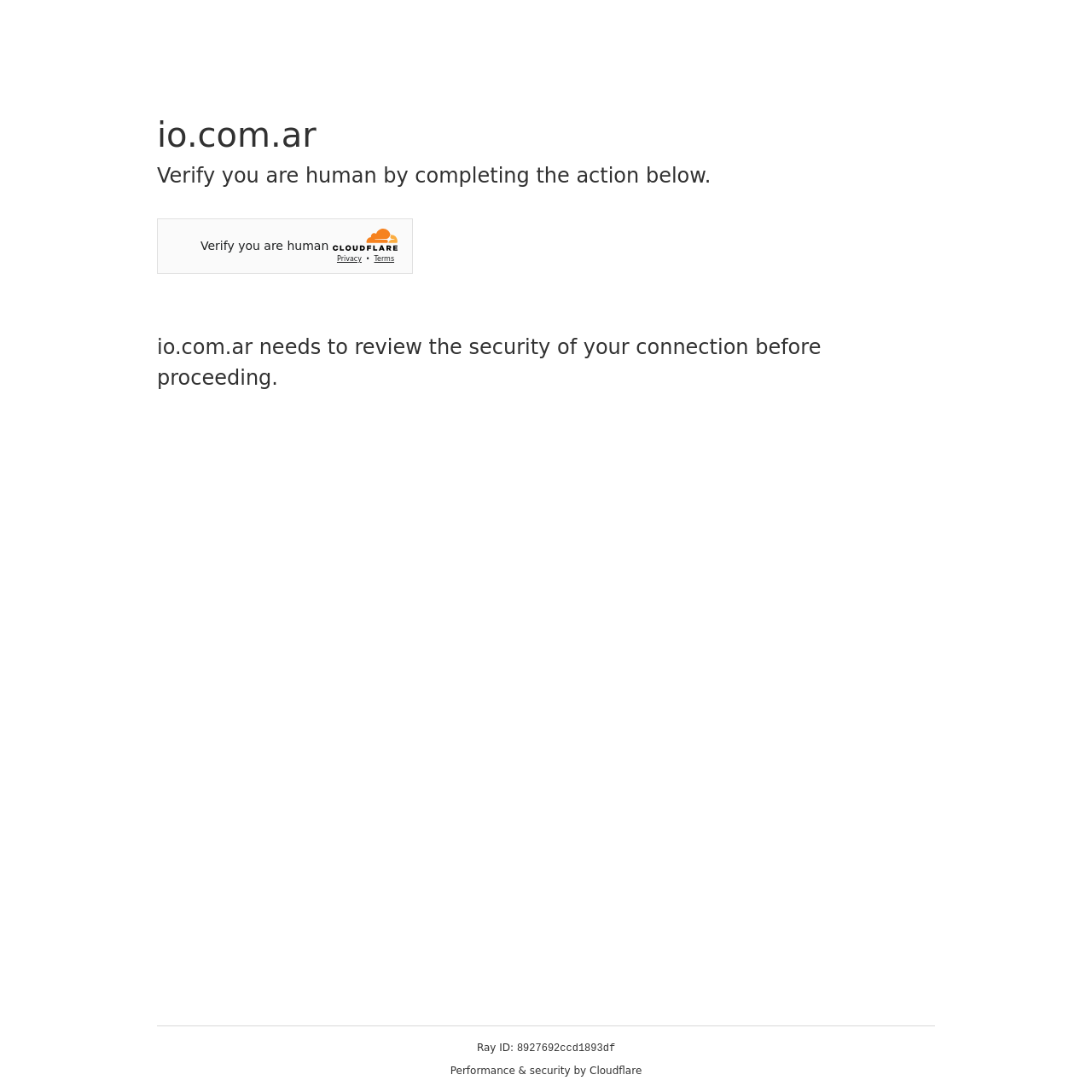Please provide a one-word or short phrase answer to the question:
What is the purpose of the iframe?

Cloudflare security challenge